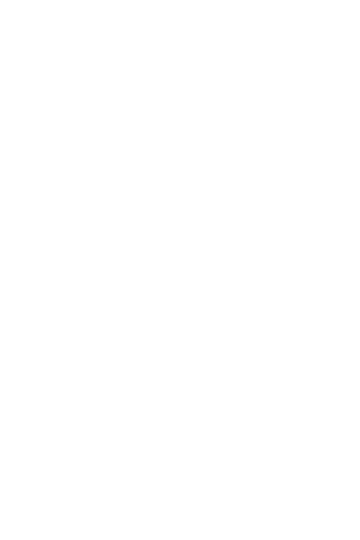What does the tagline suggest about the character?
Based on the image, answer the question with as much detail as possible.

The tagline 'He was raised to be moral and ethical… but created for neither' suggests that the character is torn between their upbringing and their inherent nature, implying a complex character journey fraught with conflicts.